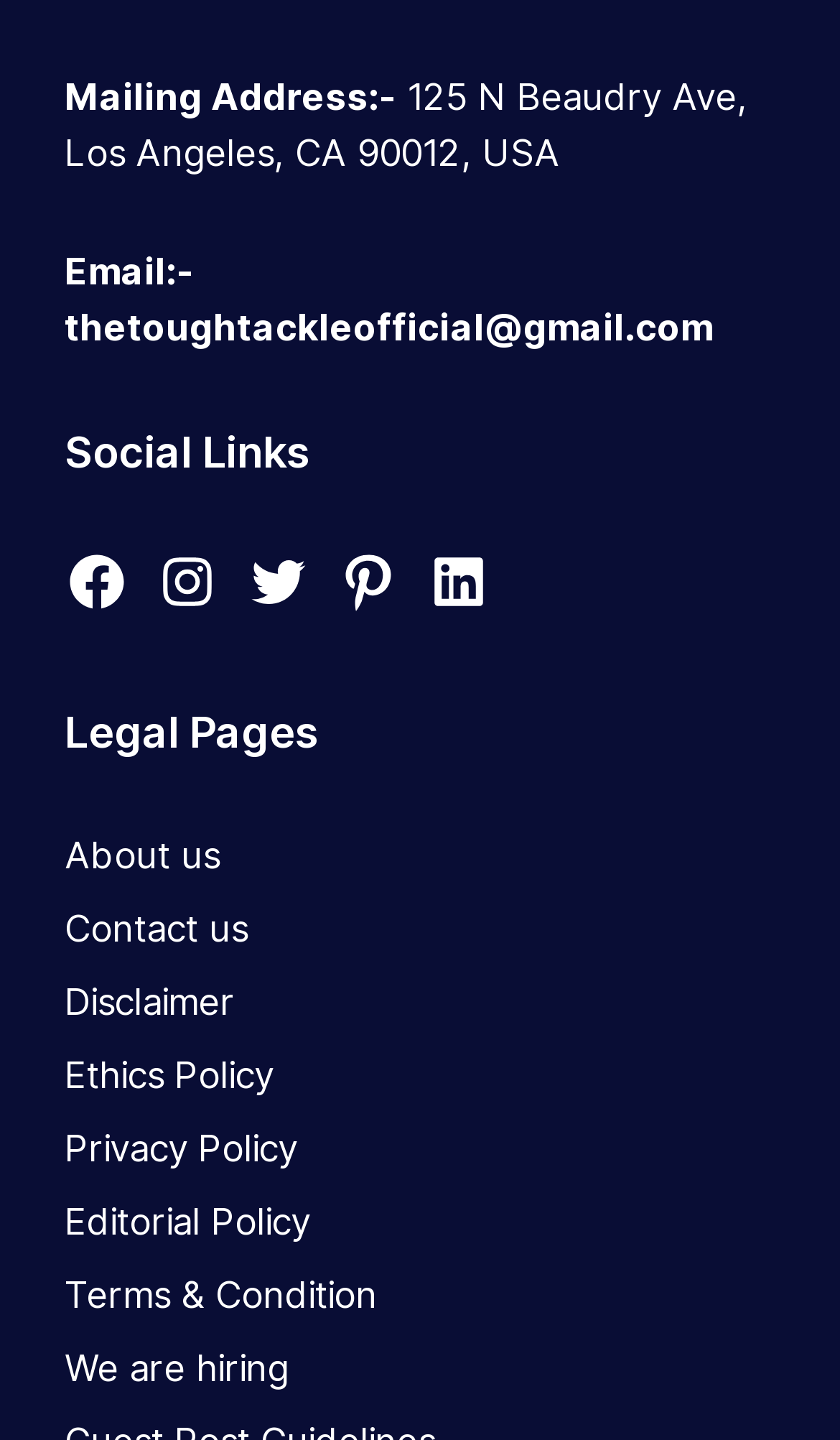Show the bounding box coordinates for the HTML element described as: "LinkedIn".

[0.508, 0.382, 0.585, 0.427]